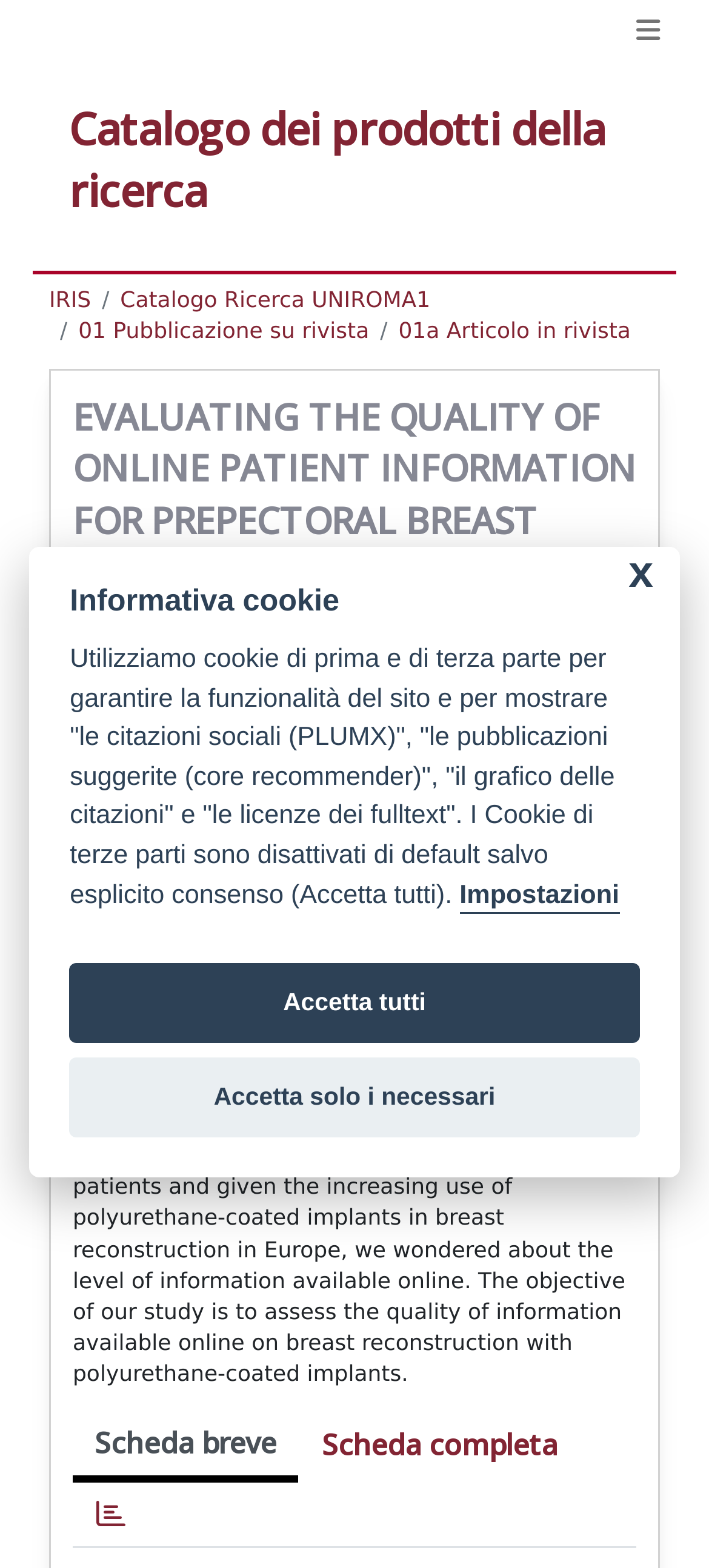Please determine the bounding box coordinates for the element that should be clicked to follow these instructions: "Select the Scheda completa tab".

[0.421, 0.901, 0.821, 0.943]